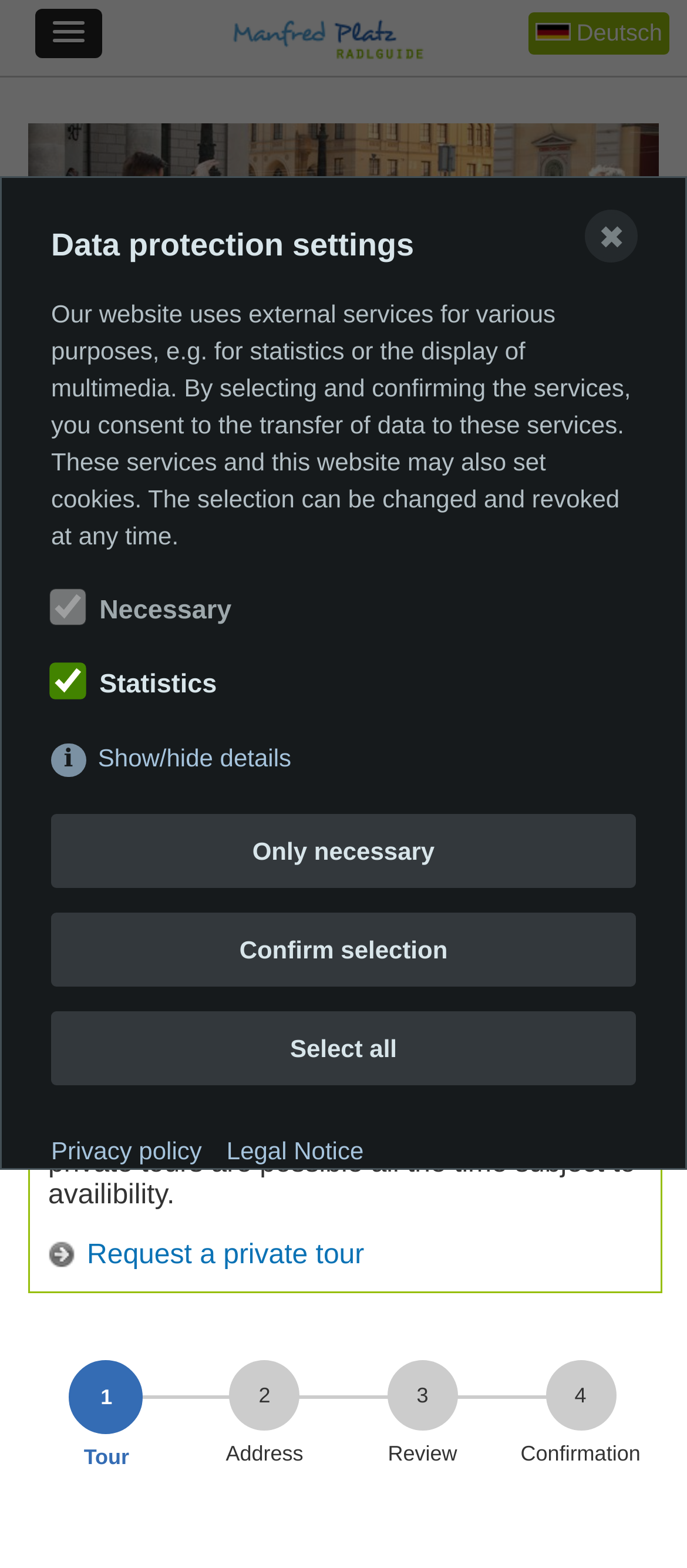What is the purpose of the website? Examine the screenshot and reply using just one word or a brief phrase.

Organize bike tours